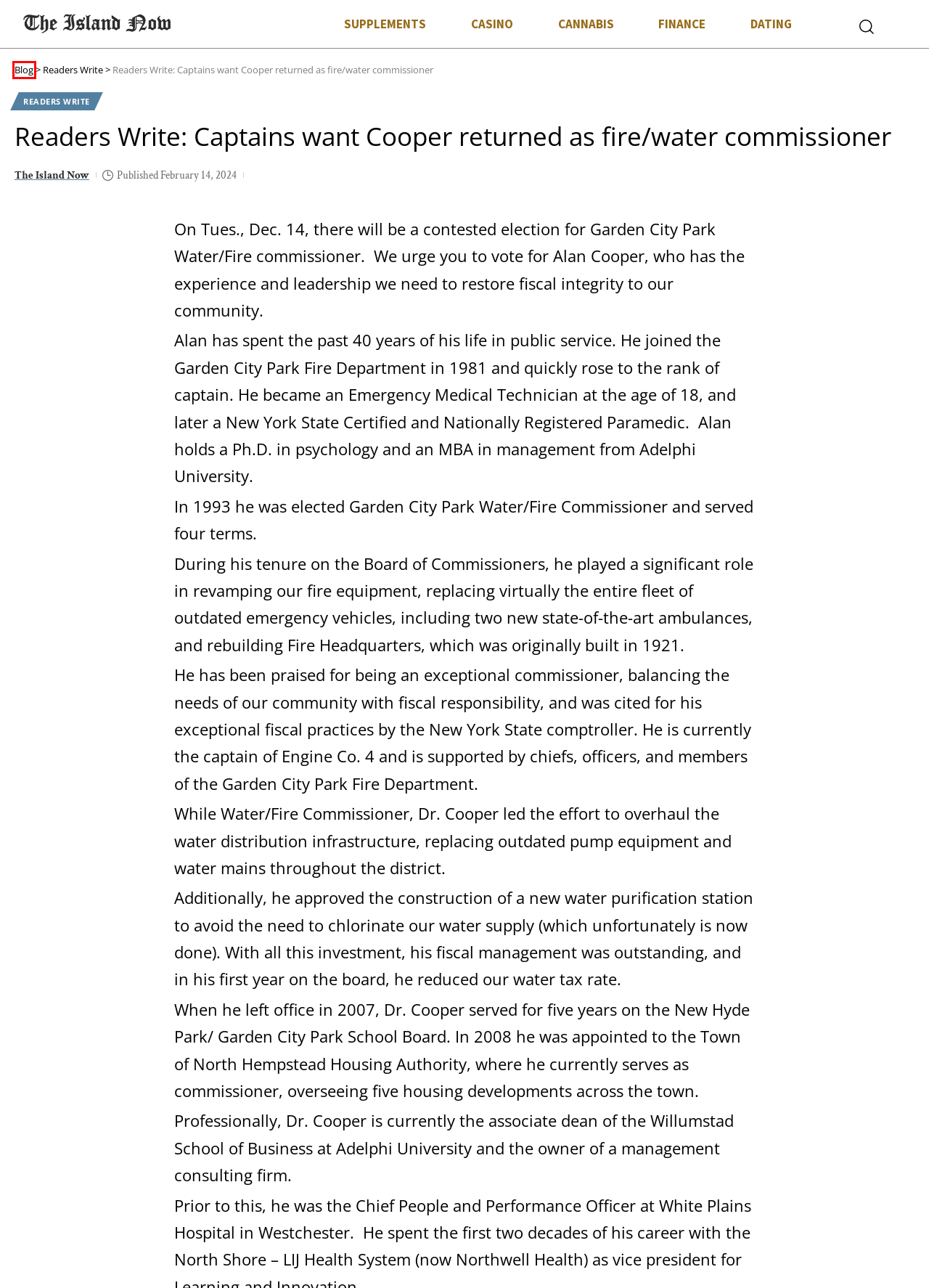You are provided with a screenshot of a webpage containing a red rectangle bounding box. Identify the webpage description that best matches the new webpage after the element in the bounding box is clicked. Here are the potential descriptions:
A. Best Natural Testosterone Booster of 2023
B. Dating Island - The Island Now
C. Why Trust Us? - The Island Now
D. The 5 Best Metabolism Booster Pills of 2023
E. Blog - The Island Now
F. Buy Instagram Followers: Top Sites To Purchase IG Followers
G. Best Delta 8 Gummies: Top Hemp Gummies of 2024
H. Readers Write Archives - The Island Now

E